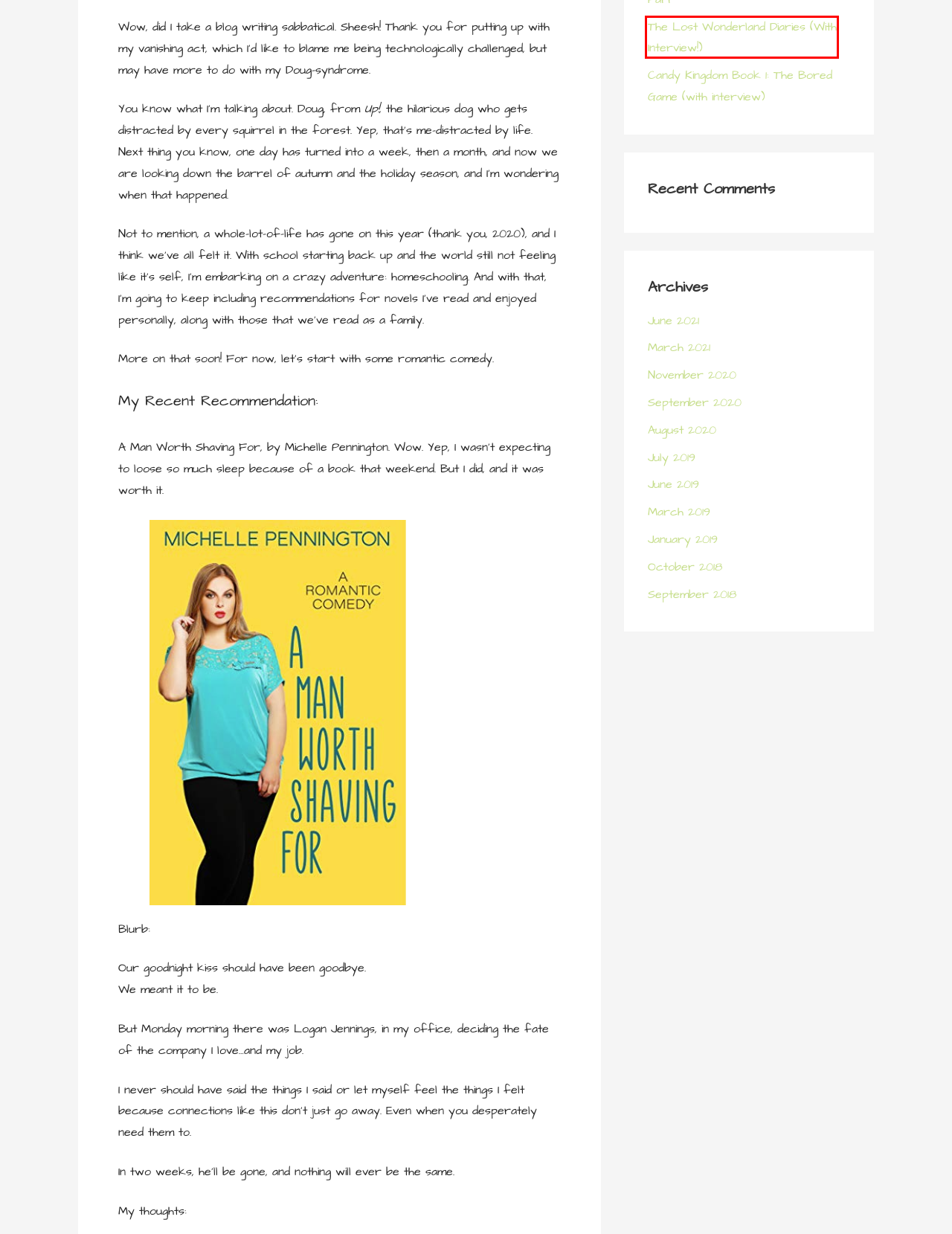Take a look at the provided webpage screenshot featuring a red bounding box around an element. Select the most appropriate webpage description for the page that loads after clicking on the element inside the red bounding box. Here are the candidates:
A. The Lost Wonderland Diaries (With Interview!) – Camille Smithson
B. October 2018 – Camille Smithson
C. March 2019 – Camille Smithson
D. August 2020 – Camille Smithson
E. March 2021 – Camille Smithson
F. September 2020 – Camille Smithson
G. January 2019 – Camille Smithson
H. Candy Kingdom Book 1: The Bored Game (with interview) – Camille Smithson

A